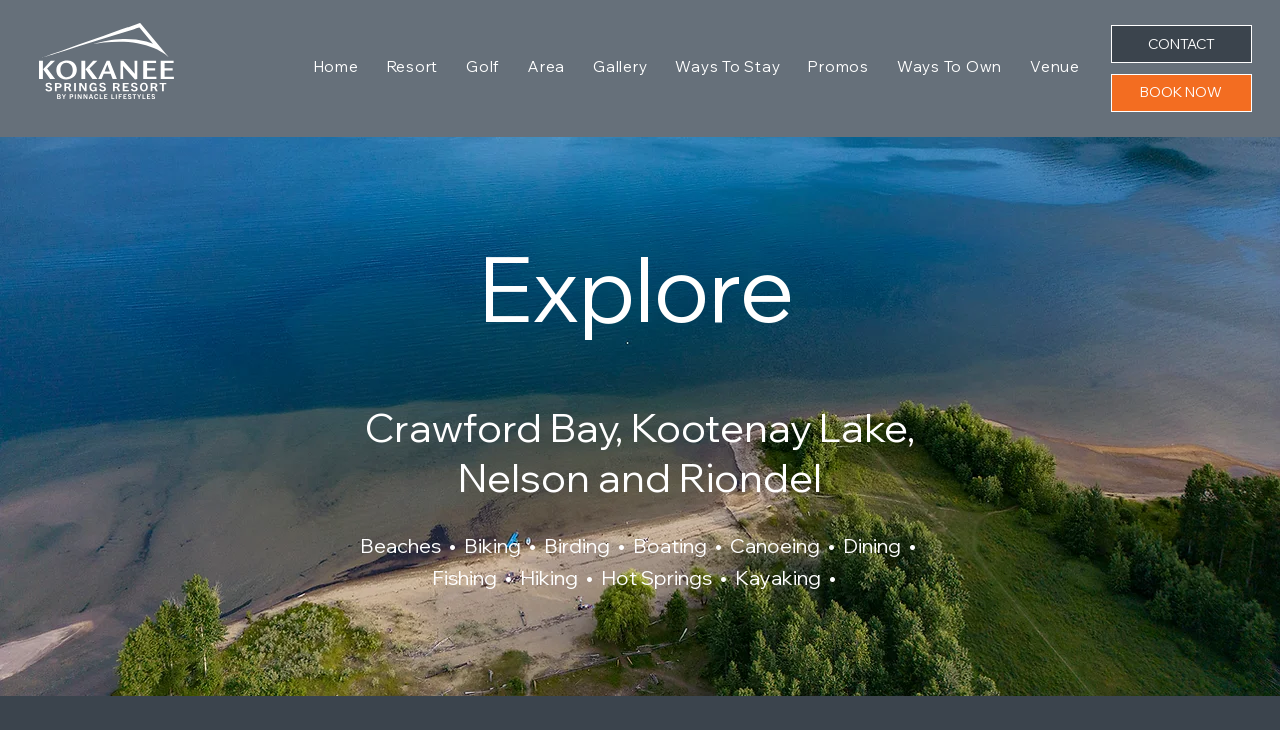Please identify the bounding box coordinates of the clickable area that will fulfill the following instruction: "Contact us". The coordinates should be in the format of four float numbers between 0 and 1, i.e., [left, top, right, bottom].

[0.868, 0.035, 0.978, 0.087]